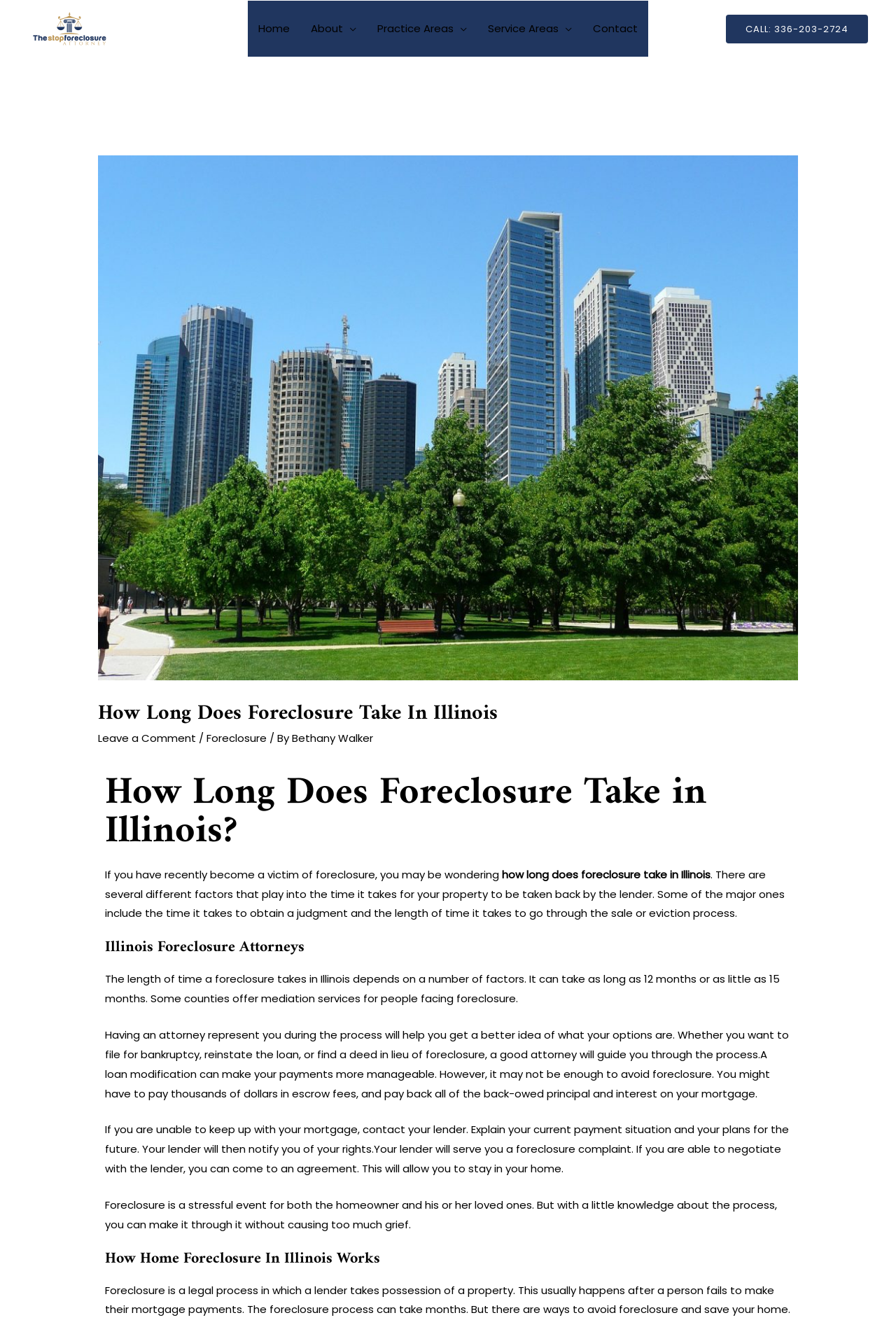What is the purpose of having an attorney during the foreclosure process?
Please answer the question with as much detail and depth as you can.

I found this information by reading the static text element that says 'Having an attorney represent you during the process will help you get a better idea of what your options are.' which is located in the middle of the webpage.